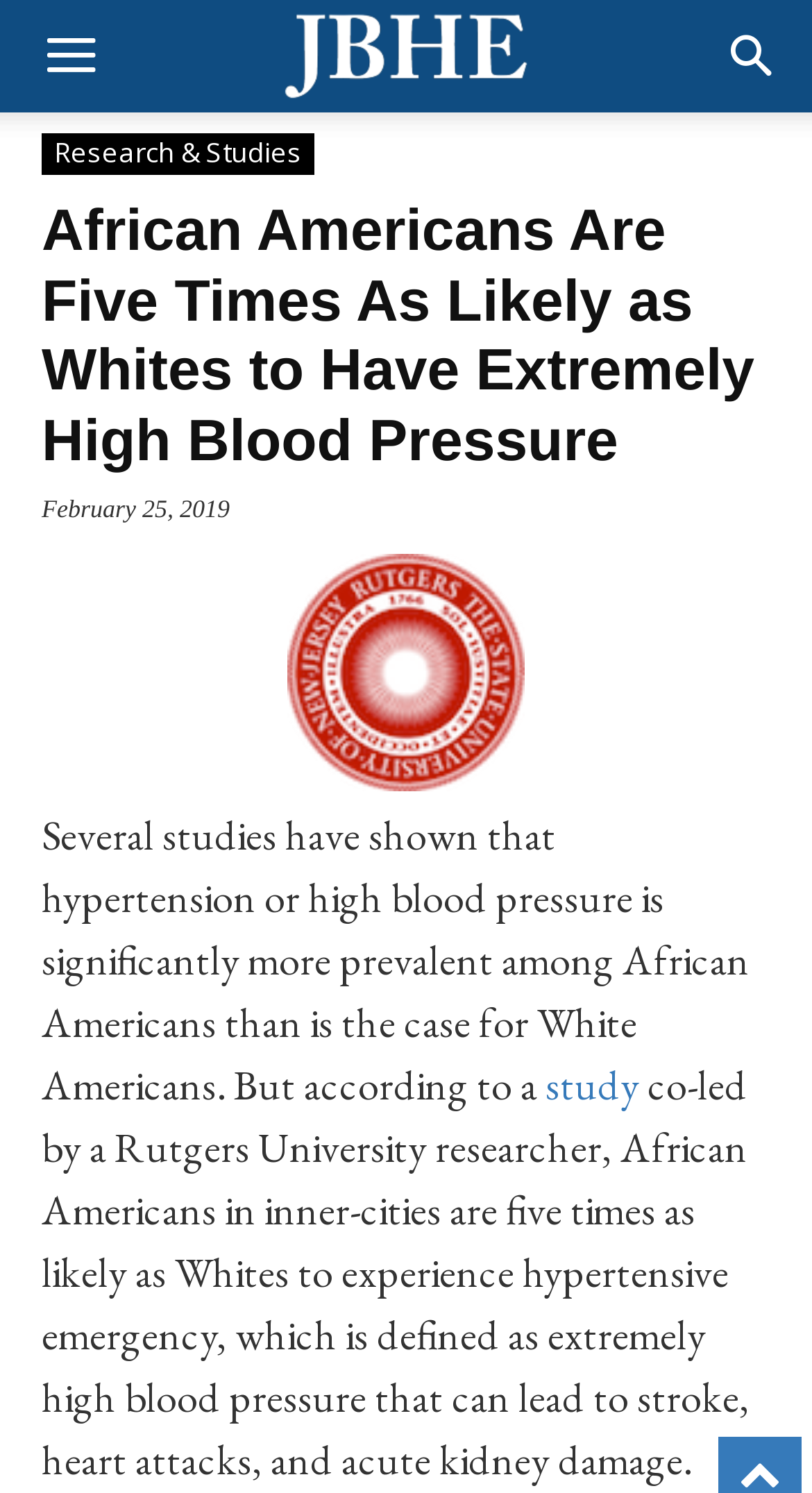Can you extract the primary headline text from the webpage?

African Americans Are Five Times As Likely as Whites to Have Extremely High Blood Pressure